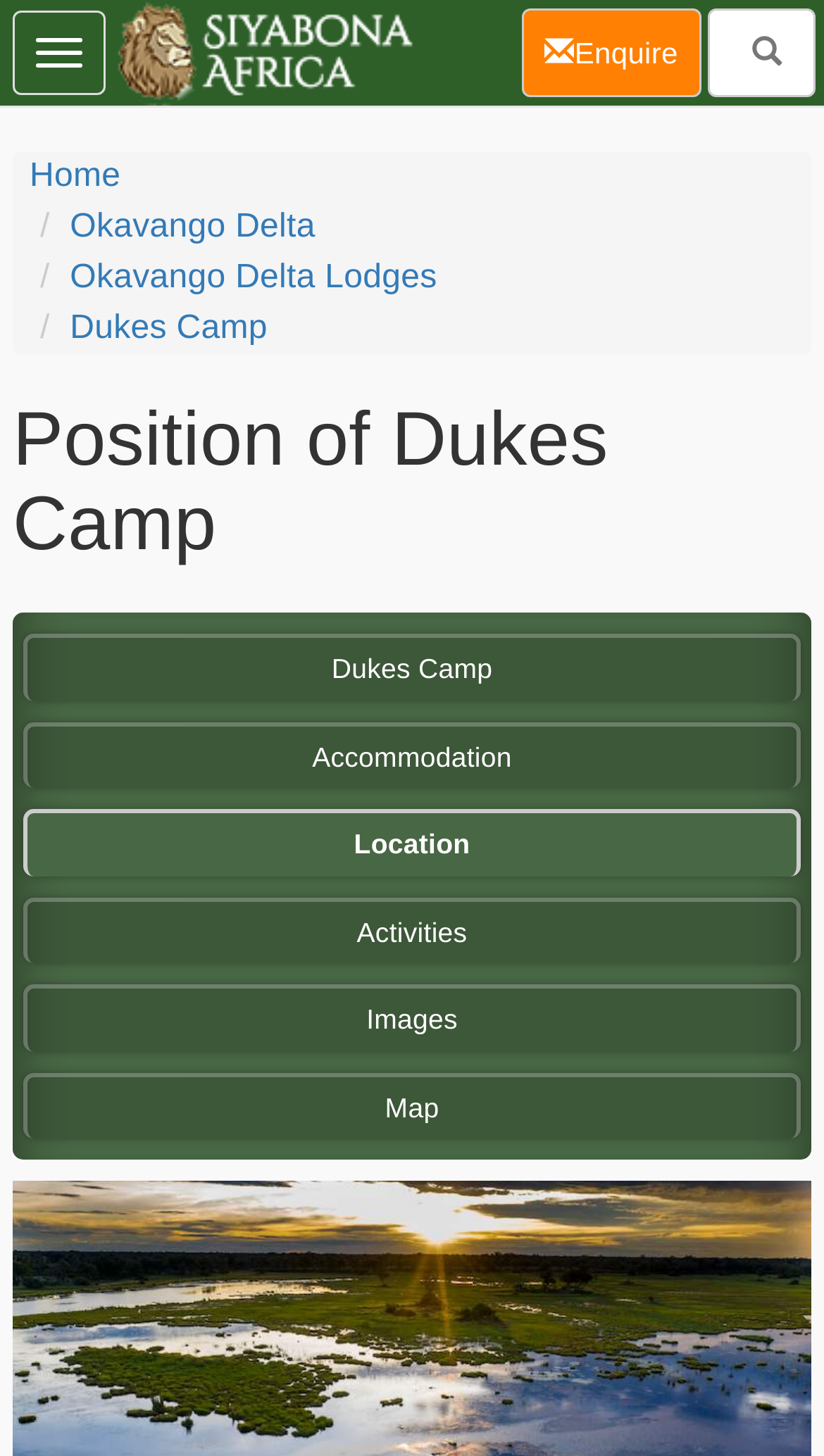How many links are in the navigation bar?
Respond to the question with a single word or phrase according to the image.

7